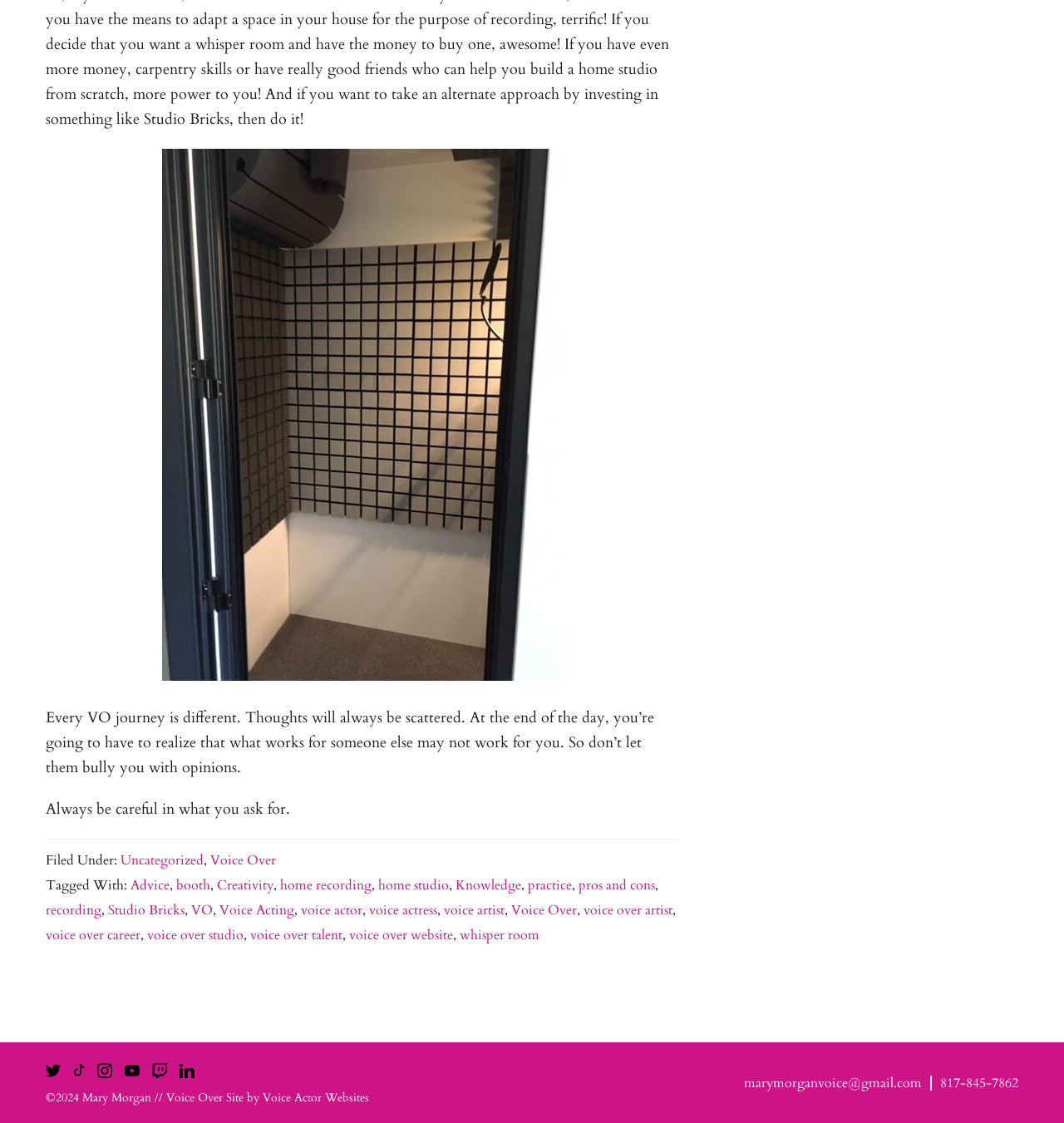Find the bounding box coordinates of the clickable region needed to perform the following instruction: "Contact via email". The coordinates should be provided as four float numbers between 0 and 1, i.e., [left, top, right, bottom].

[0.699, 0.958, 0.866, 0.97]